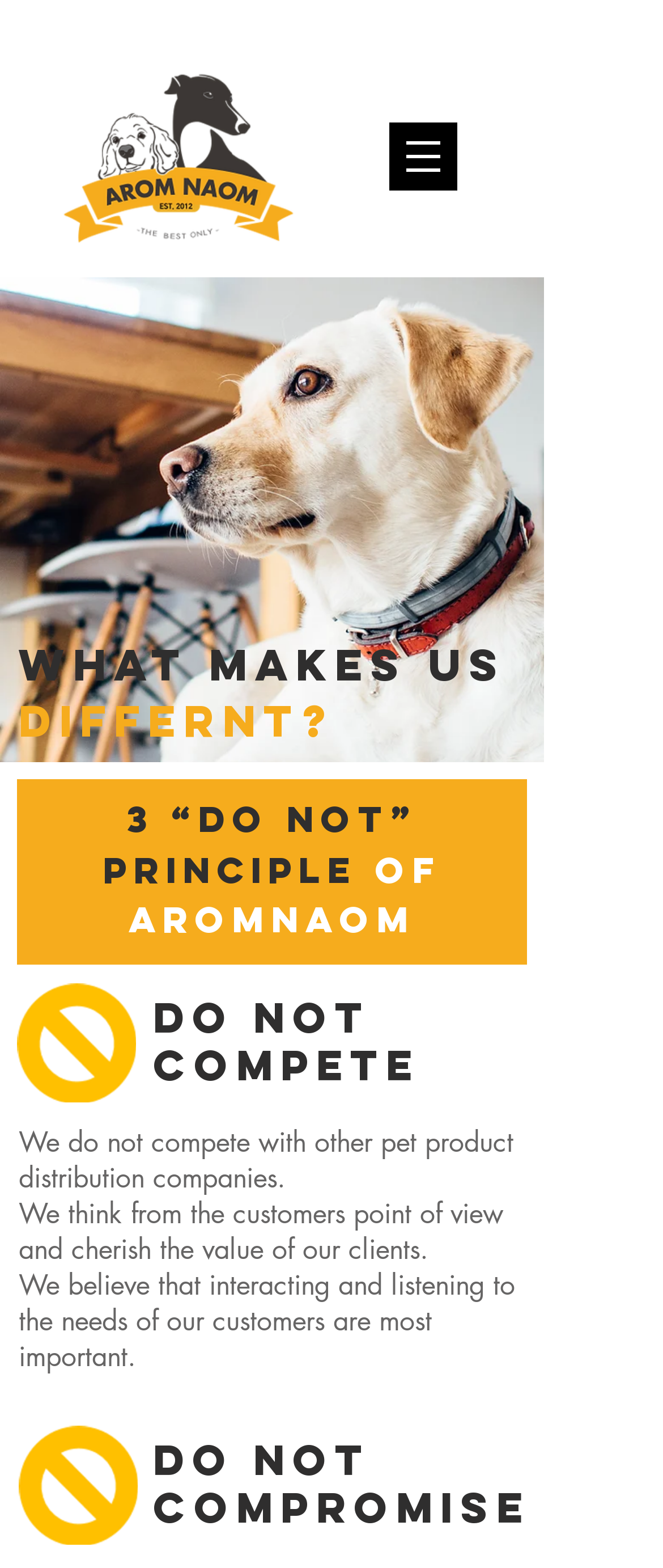What is the company's stance on competition? Please answer the question using a single word or phrase based on the image.

Non-competitive